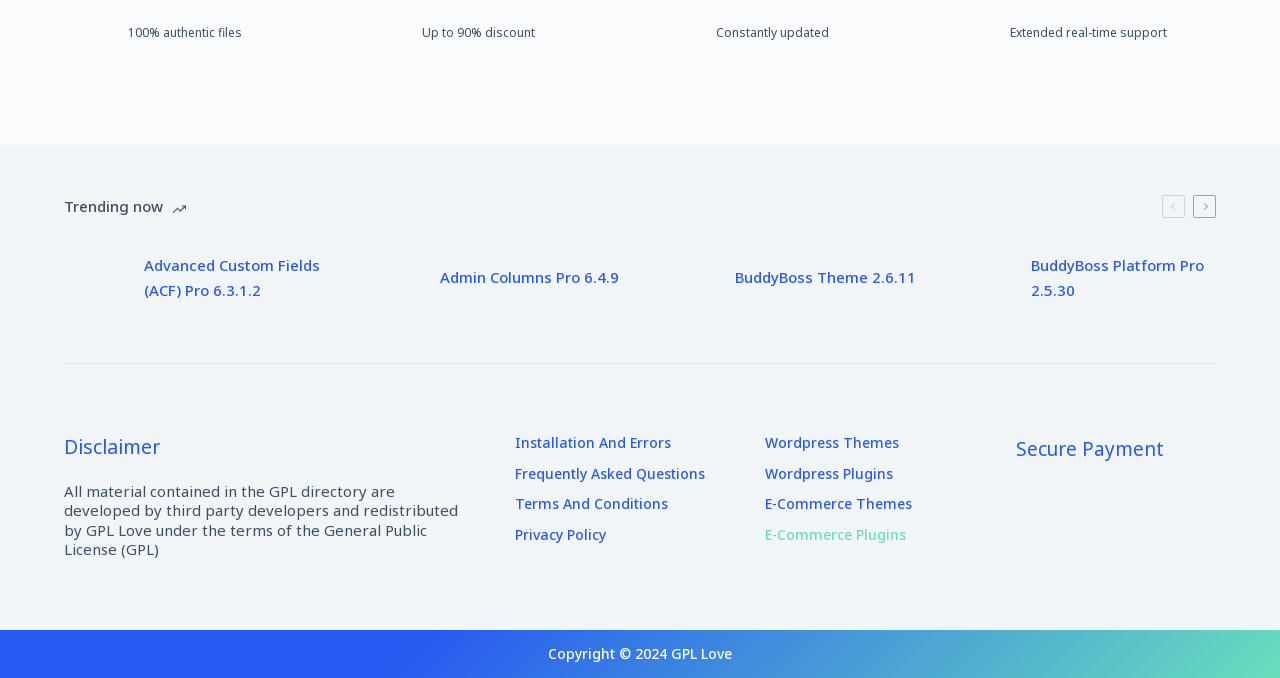Indicate the bounding box coordinates of the clickable region to achieve the following instruction: "Click on Advanced Custom Fields (ACF) Pro."

[0.05, 0.172, 0.257, 0.261]